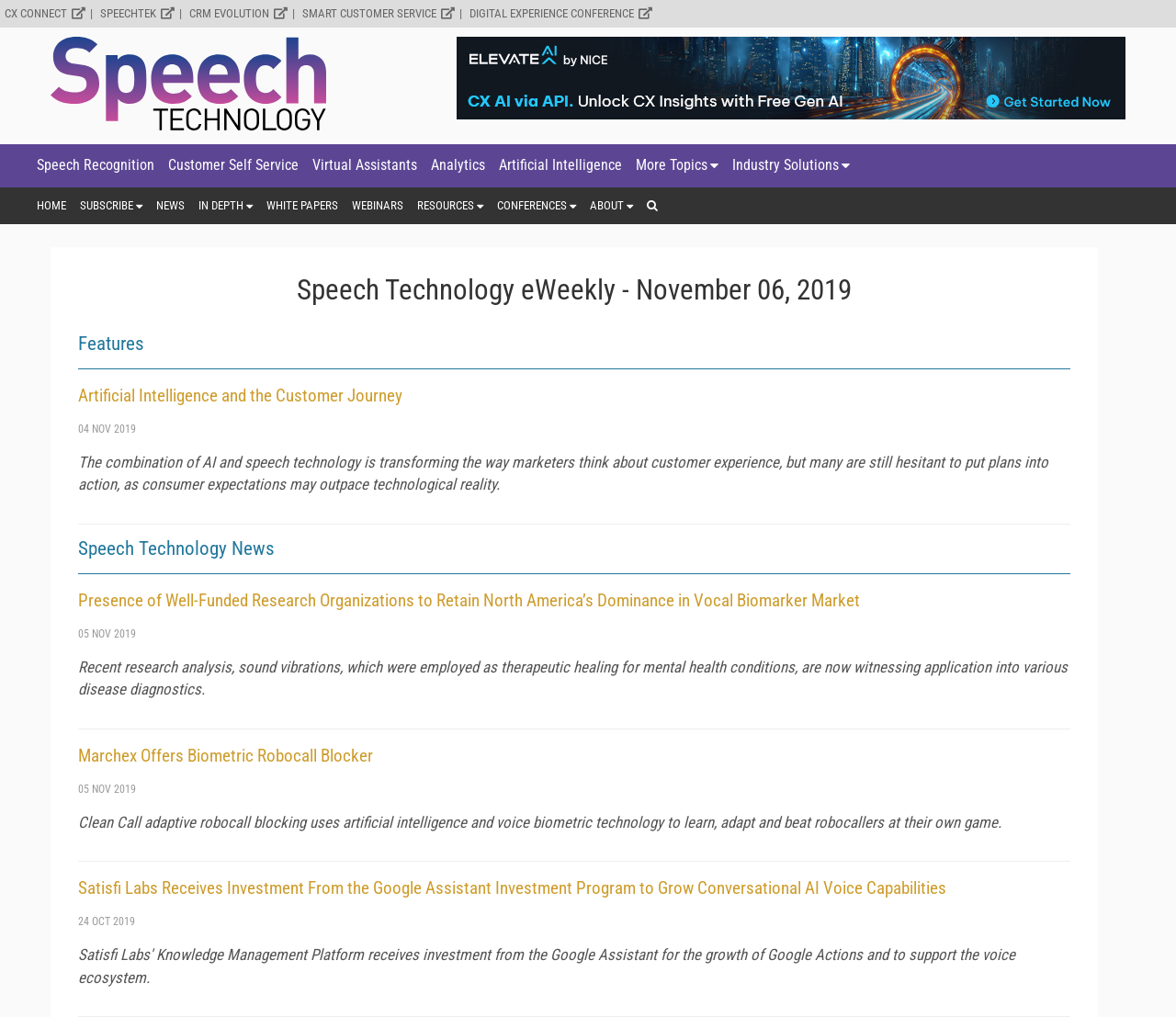Please locate the bounding box coordinates of the element that needs to be clicked to achieve the following instruction: "Learn about Artificial Intelligence and the Customer Journey". The coordinates should be four float numbers between 0 and 1, i.e., [left, top, right, bottom].

[0.066, 0.378, 0.342, 0.399]